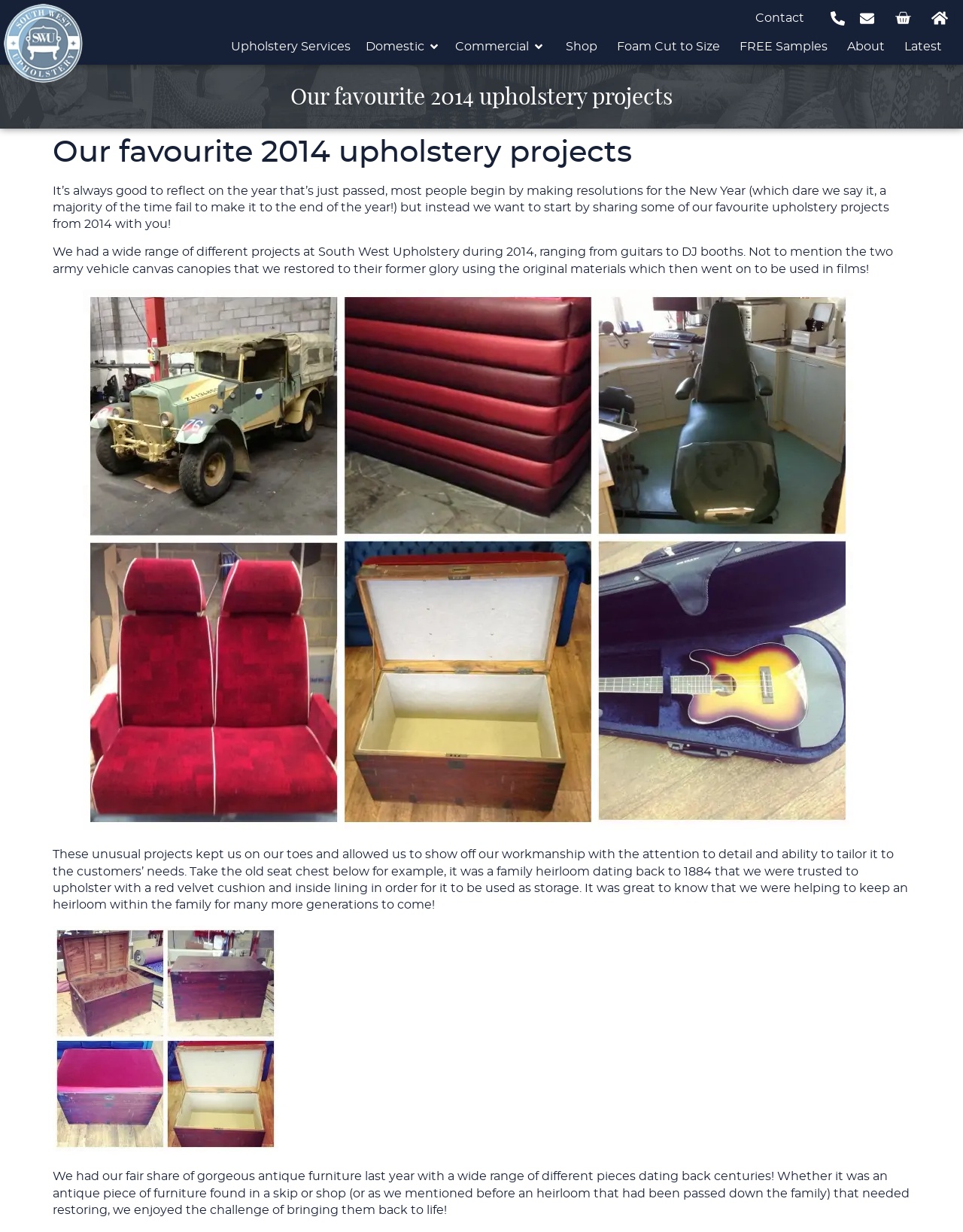Identify and provide the title of the webpage.

Our favourite 2014 upholstery projects